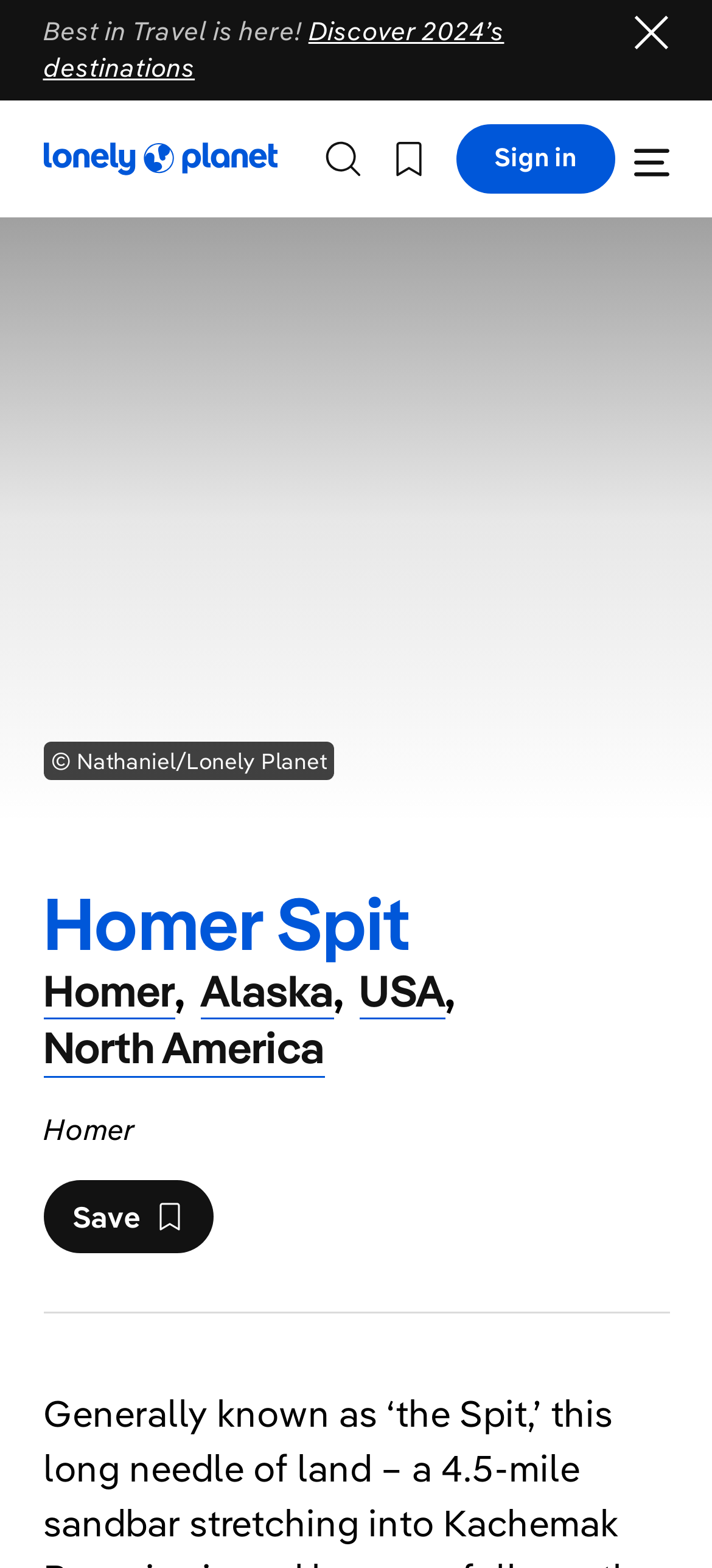Please specify the bounding box coordinates for the clickable region that will help you carry out the instruction: "Go to Alaska page".

[0.281, 0.614, 0.468, 0.651]